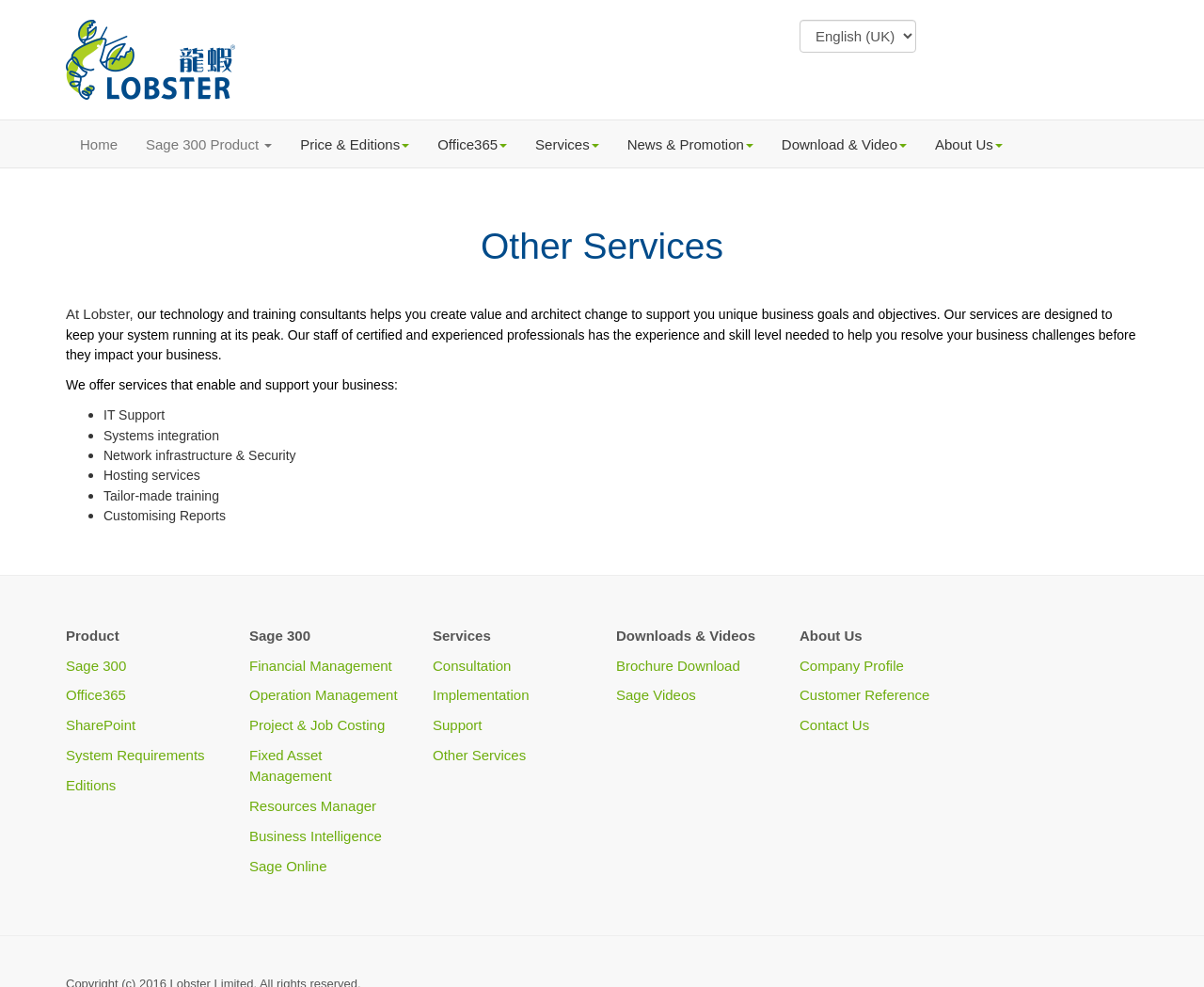Use a single word or phrase to respond to the question:
What is the focus of Lobster Limited's services?

To keep the system running at its peak